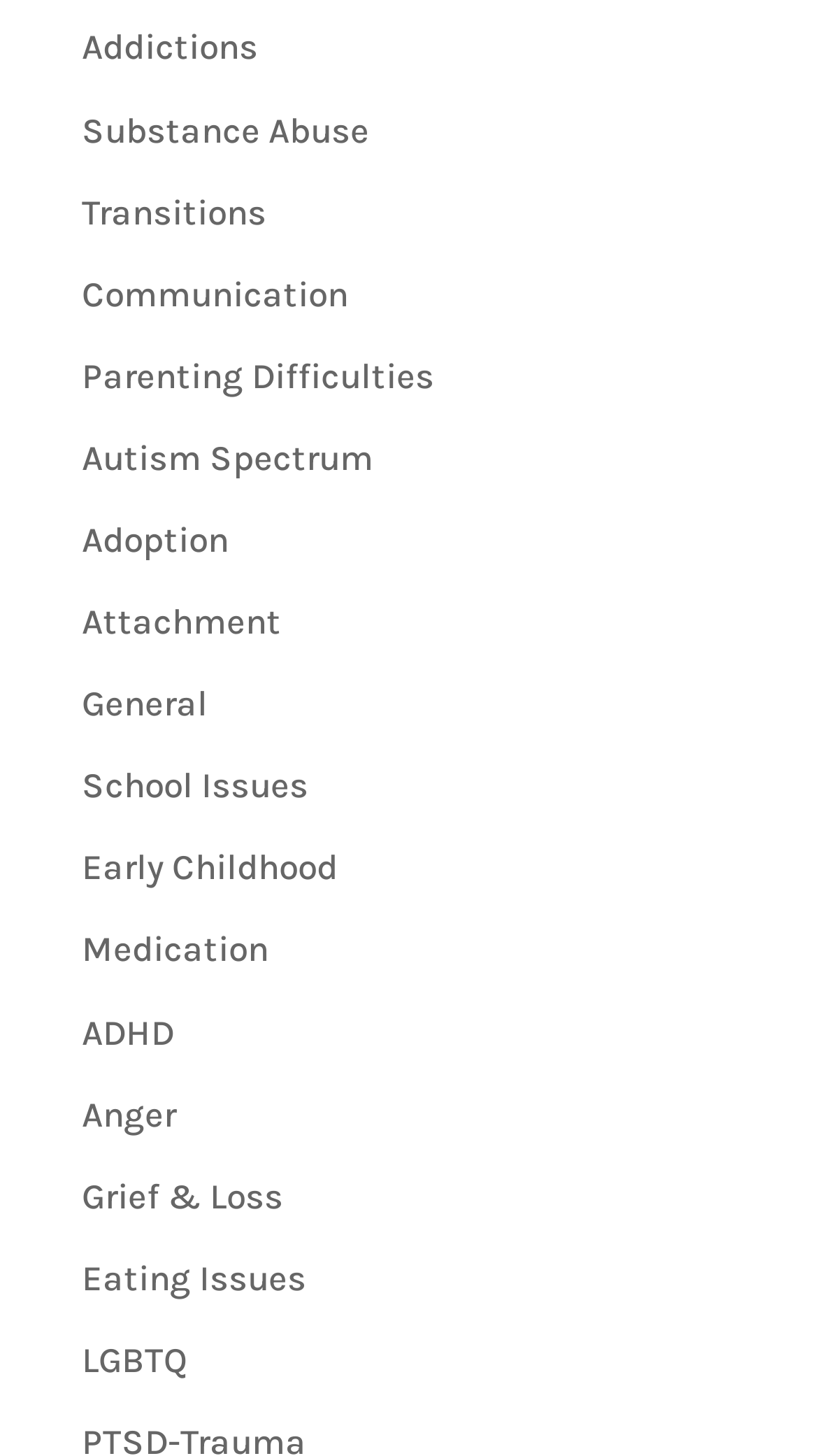Find the bounding box coordinates of the area that needs to be clicked in order to achieve the following instruction: "View Substance Abuse". The coordinates should be specified as four float numbers between 0 and 1, i.e., [left, top, right, bottom].

[0.1, 0.074, 0.451, 0.103]